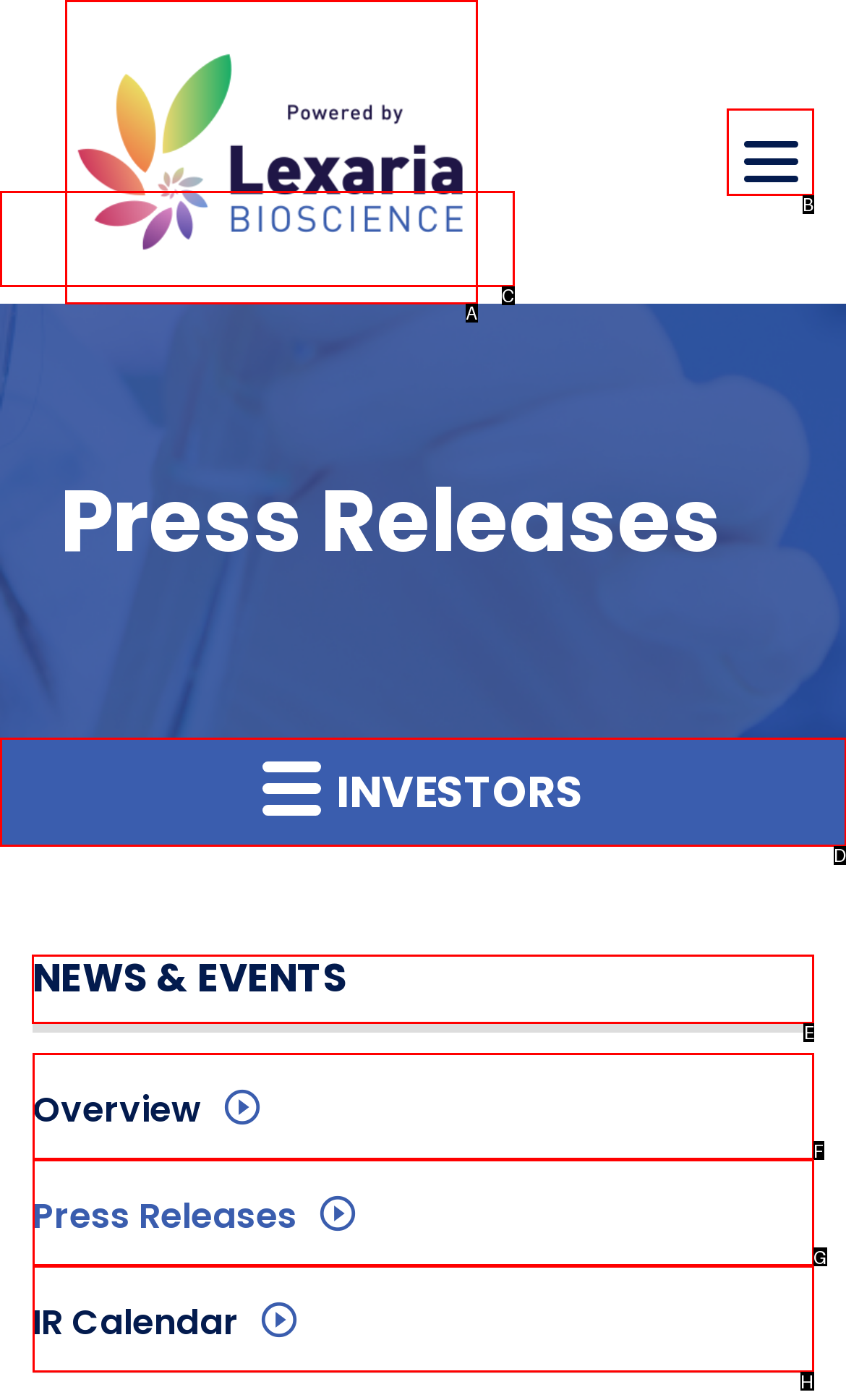Identify the appropriate lettered option to execute the following task: View news and events
Respond with the letter of the selected choice.

E